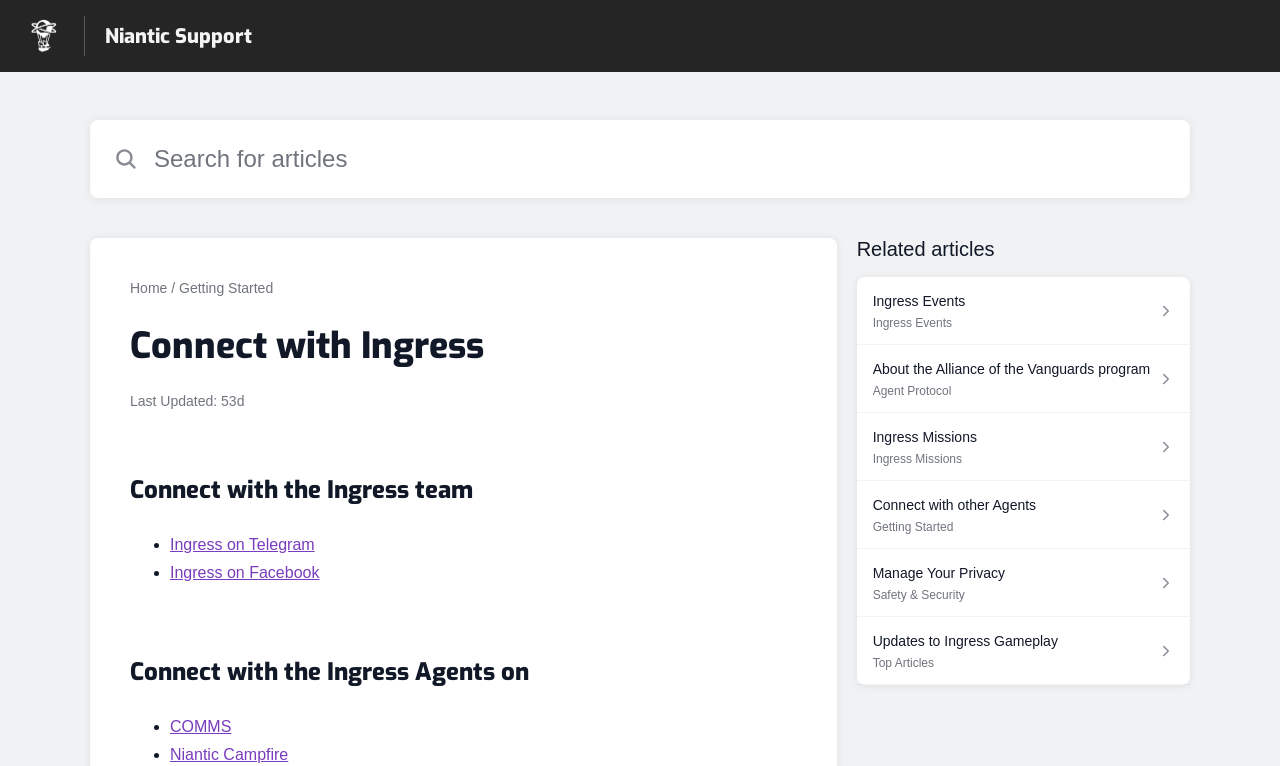Please locate the UI element described by "Ingress Events Ingress Events" and provide its bounding box coordinates.

[0.669, 0.362, 0.93, 0.45]